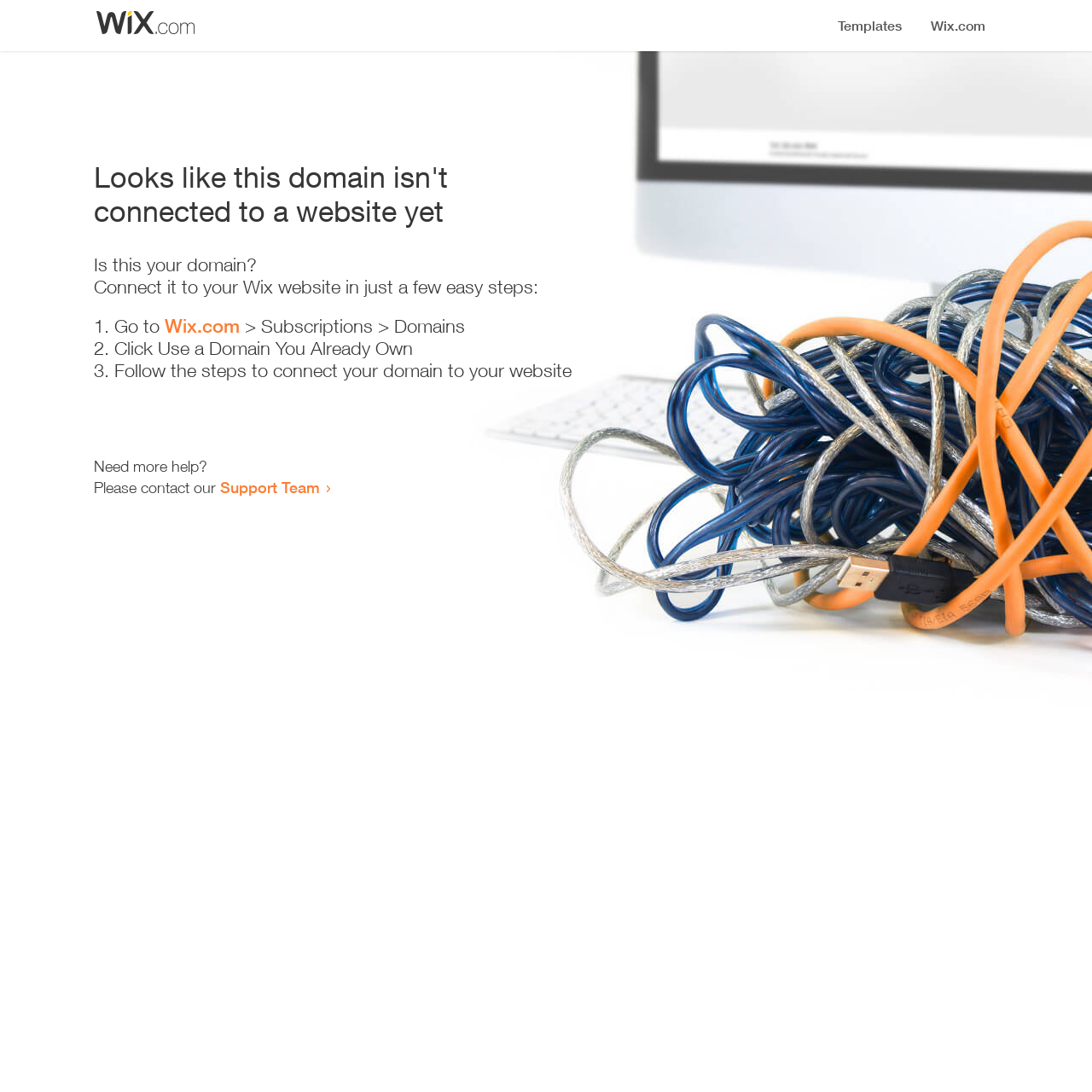Offer a meticulous description of the webpage's structure and content.

The webpage appears to be an error page, indicating that a domain is not connected to a website yet. At the top, there is a small image, likely a logo or icon. Below the image, a prominent heading reads "Looks like this domain isn't connected to a website yet". 

Underneath the heading, there is a series of instructions to connect the domain to a Wix website. The instructions are presented in a step-by-step format, with each step numbered and accompanied by a brief description. The first step is to go to Wix.com, followed by navigating to the Subscriptions and Domains section. The second step is to click "Use a Domain You Already Own", and the third step is to follow the instructions to connect the domain to the website.

At the bottom of the page, there is a section offering additional help, with a message "Need more help?" followed by an invitation to contact the Support Team through a link.